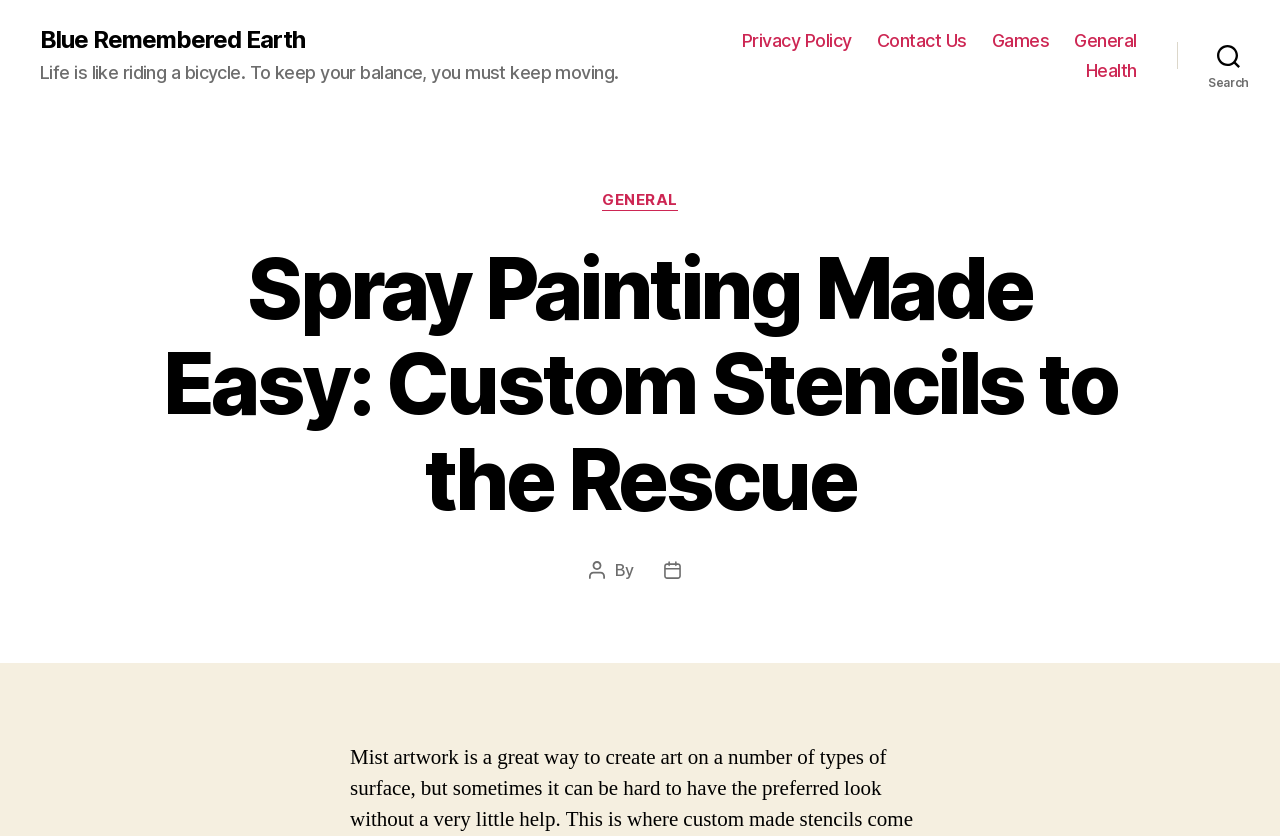Please locate the bounding box coordinates of the region I need to click to follow this instruction: "Click the 'Search' button".

[0.92, 0.04, 1.0, 0.093]